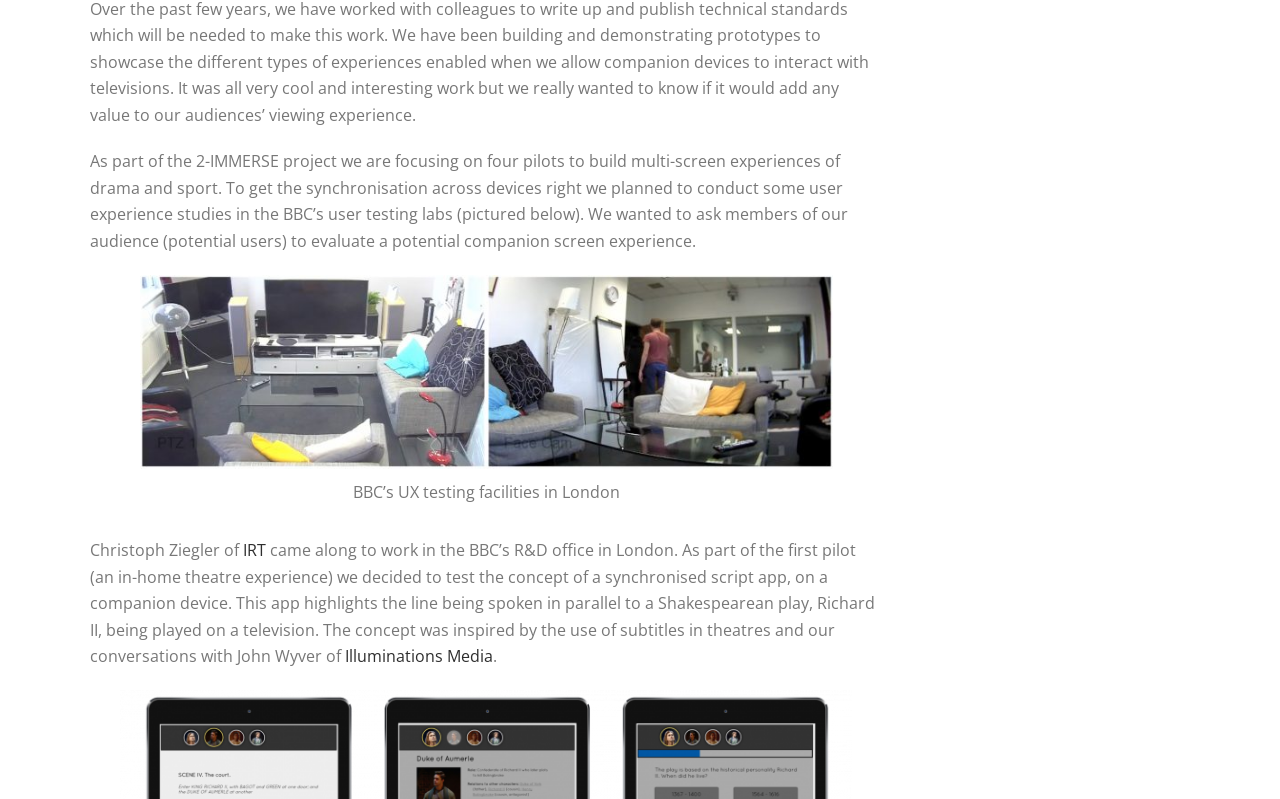Find the bounding box coordinates of the UI element according to this description: "Illuminations Media".

[0.27, 0.808, 0.385, 0.835]